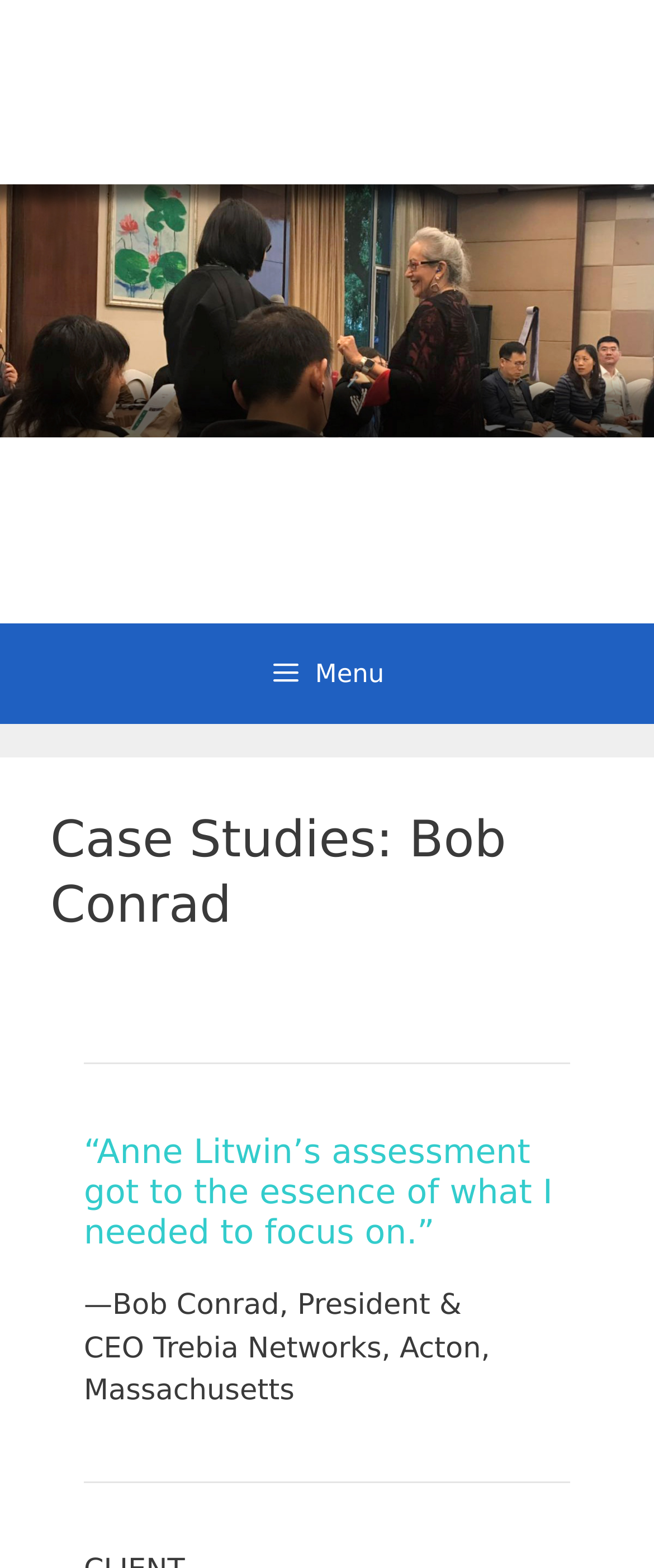Please provide a comprehensive response to the question below by analyzing the image: 
What is the role of Bob Conrad?

In the case study section, I found a quote from Bob Conrad, and below the quote, it mentions his role 'President & CEO'.